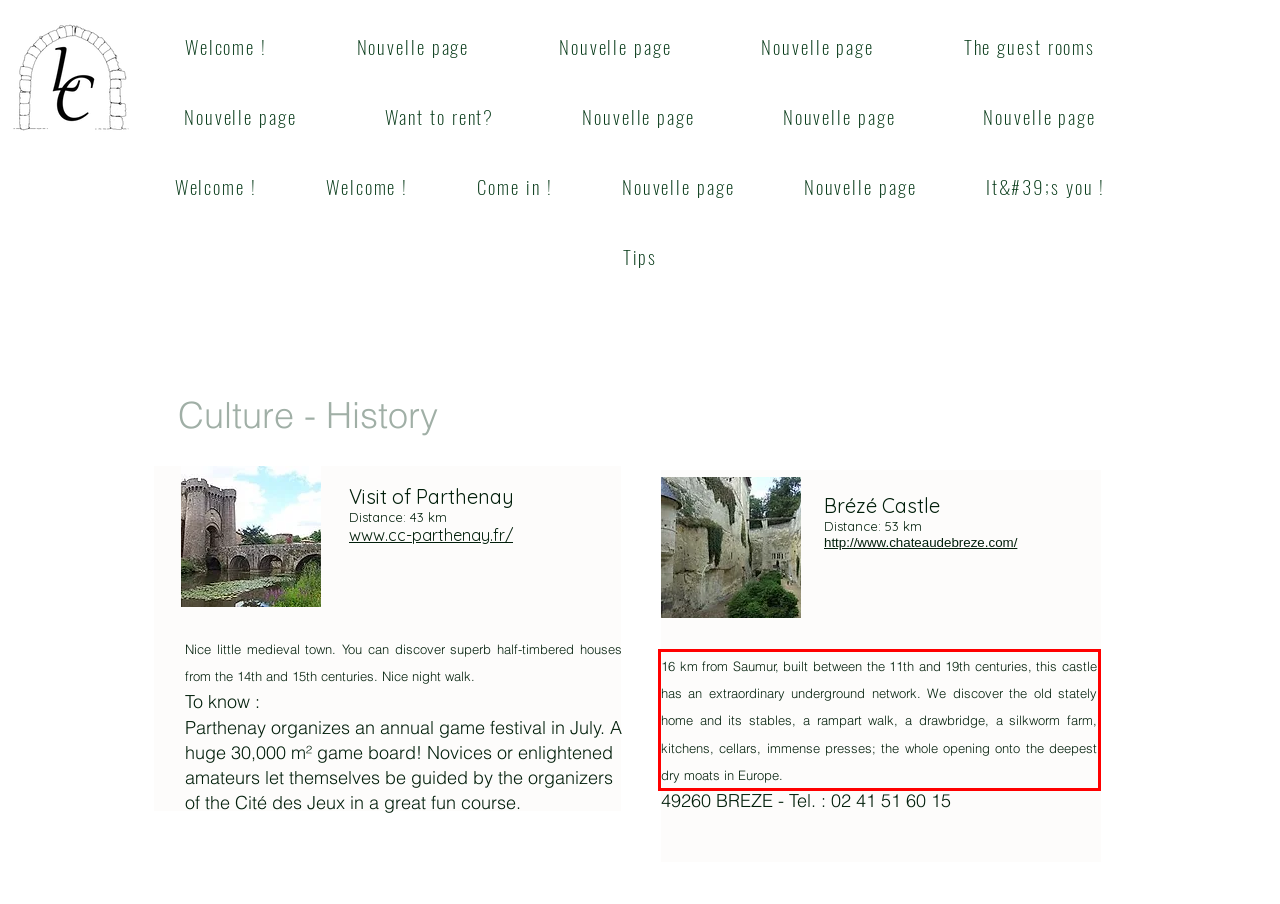Look at the provided screenshot of the webpage and perform OCR on the text within the red bounding box.

16 km from Saumur, built between the 11th and 19th centuries, this castle has an extraordinary underground network. We discover the old stately home and its stables, a rampart walk, a drawbridge, a silkworm farm, kitchens, cellars, immense presses; the whole opening onto the deepest dry moats in Europe.